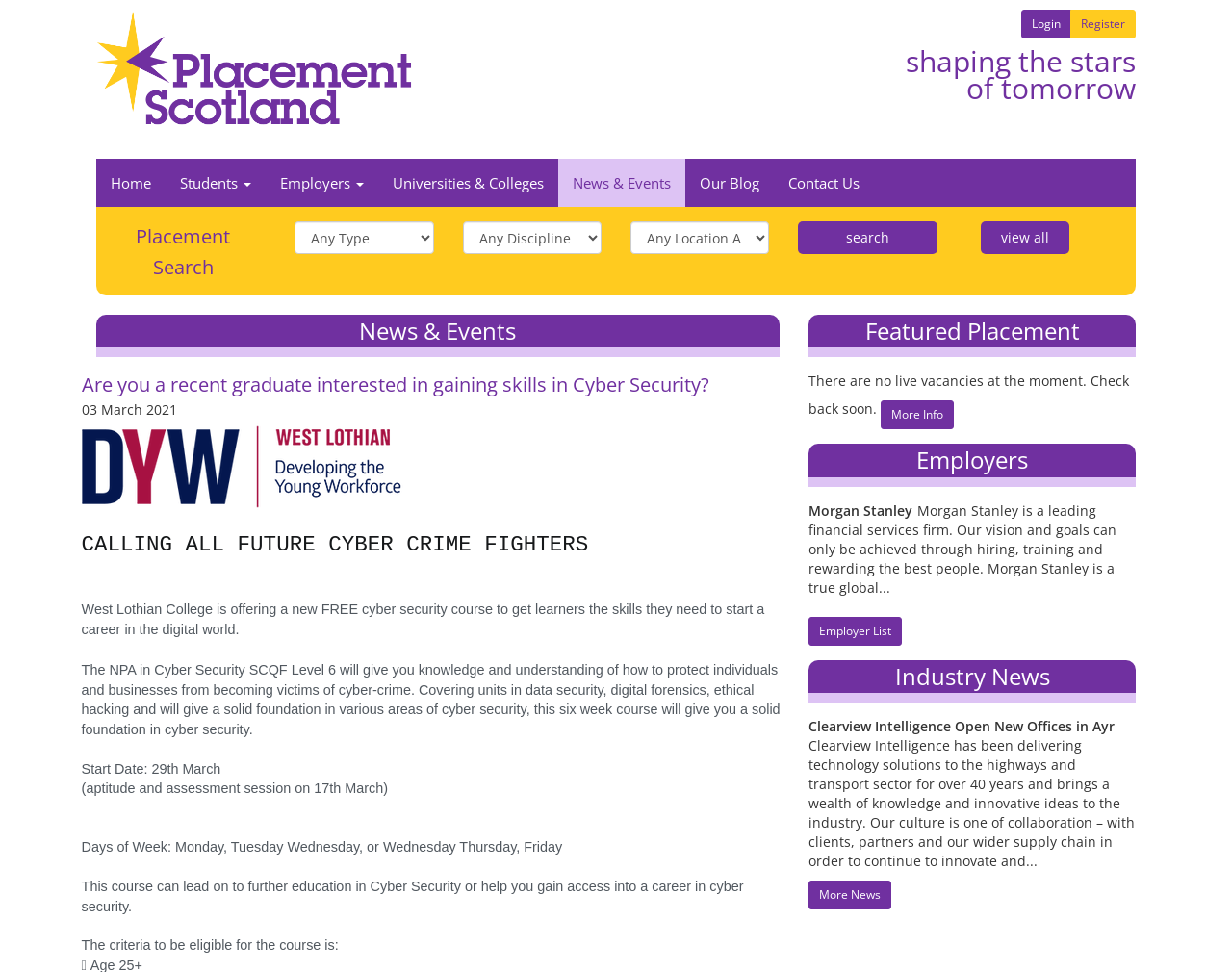Respond to the following question with a brief word or phrase:
What is the text of the first link on the webpage?

logo